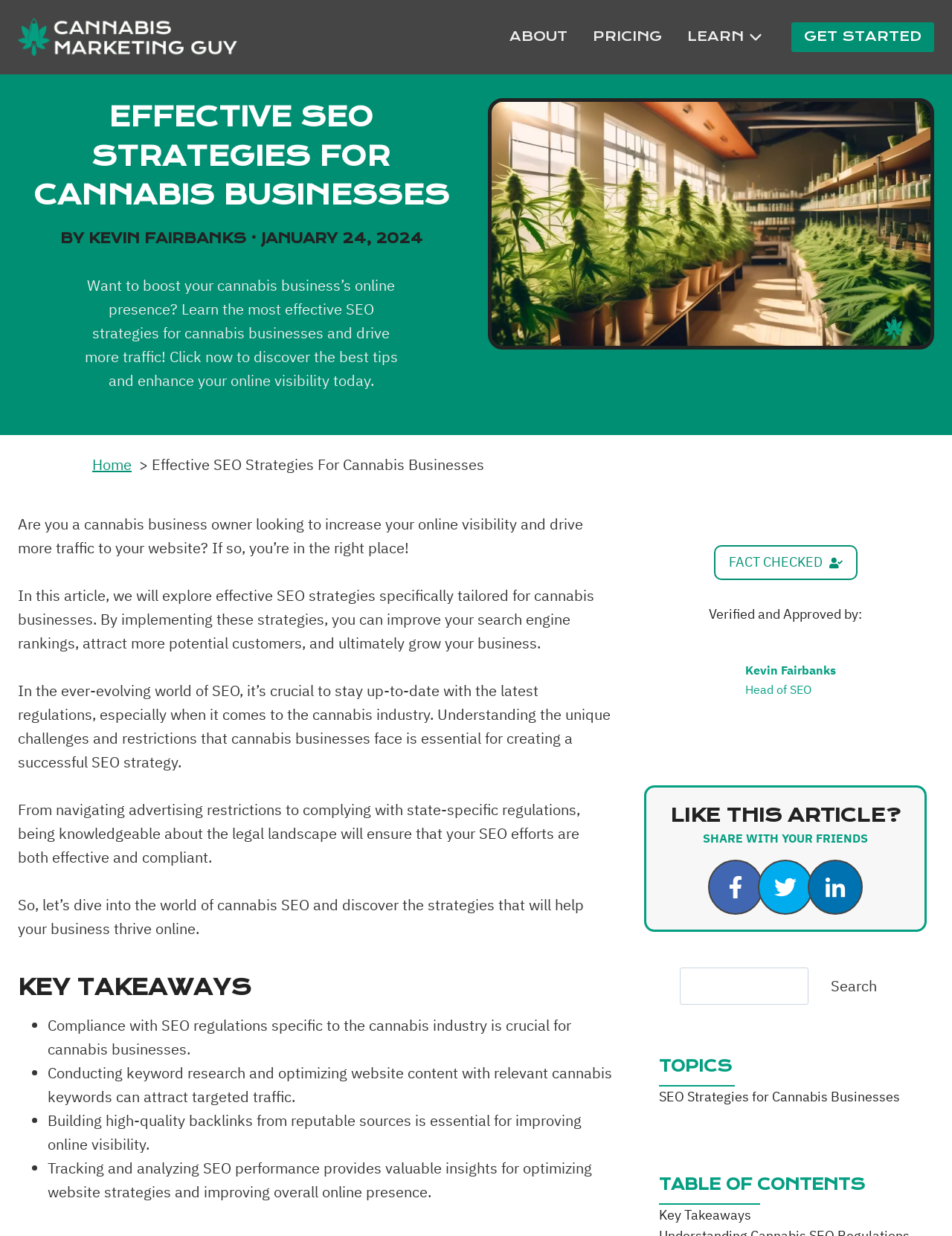What is the main topic of the article?
Please ensure your answer is as detailed and informative as possible.

The main topic of the article is indicated by the heading 'EFFECTIVE SEO STRATEGIES FOR CANNABIS BUSINESSES' and the content of the article discusses various strategies for cannabis businesses to improve their online presence.